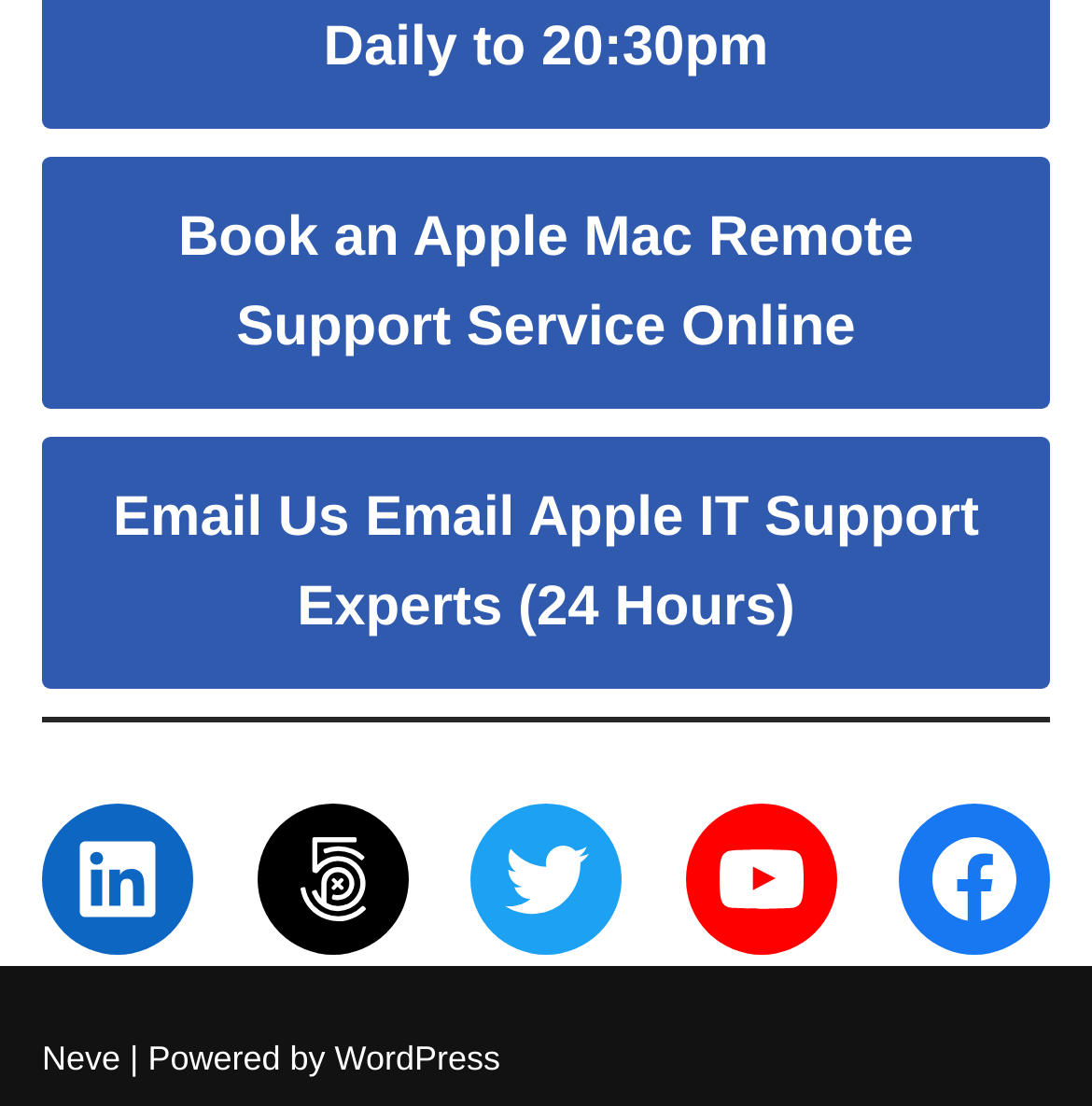Identify the coordinates of the bounding box for the element that must be clicked to accomplish the instruction: "Book an Apple Mac Remote Support Service Online".

[0.038, 0.141, 0.962, 0.369]